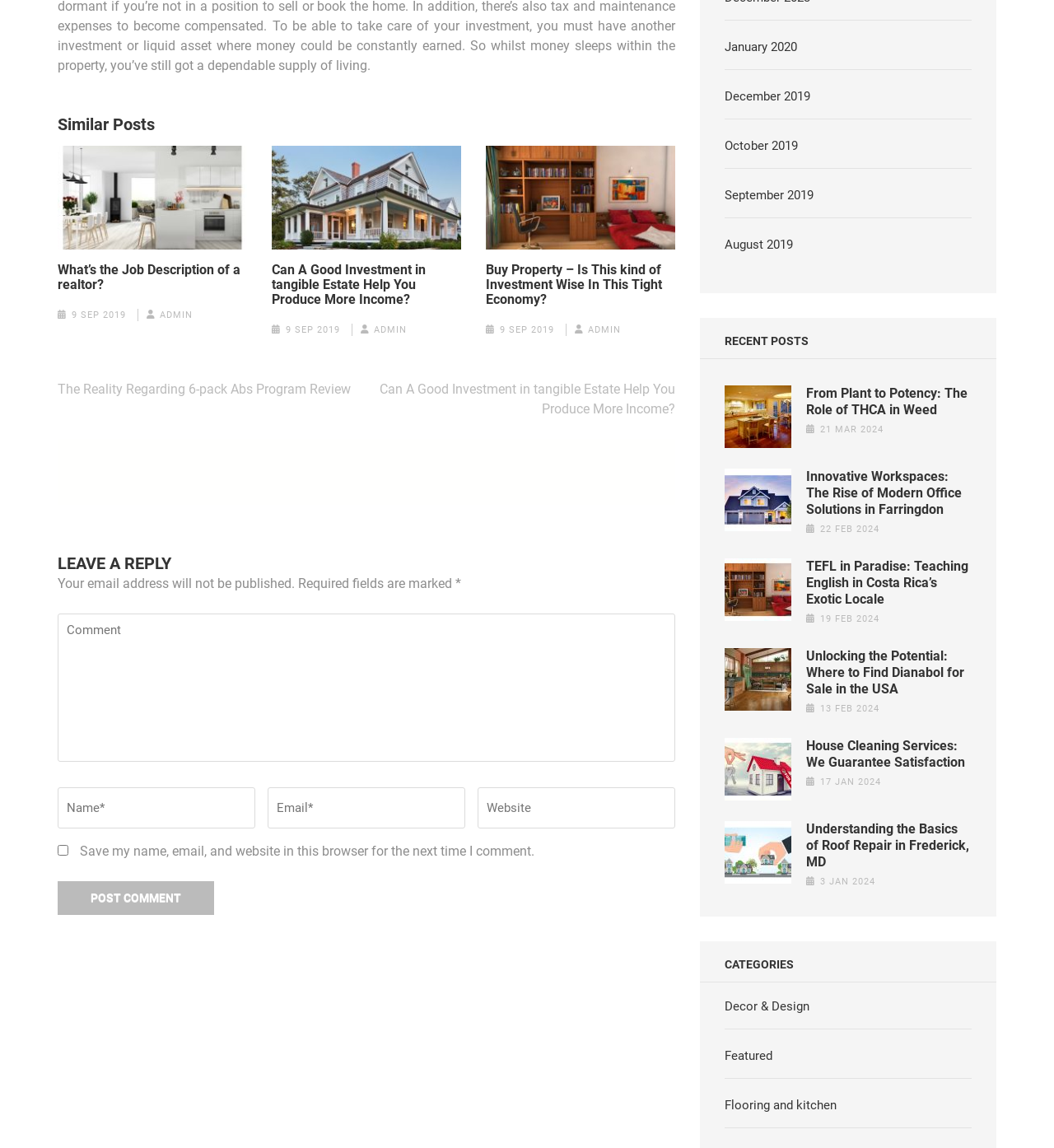Please locate the bounding box coordinates of the region I need to click to follow this instruction: "Click on the 'Post Comment' button".

[0.055, 0.767, 0.203, 0.797]